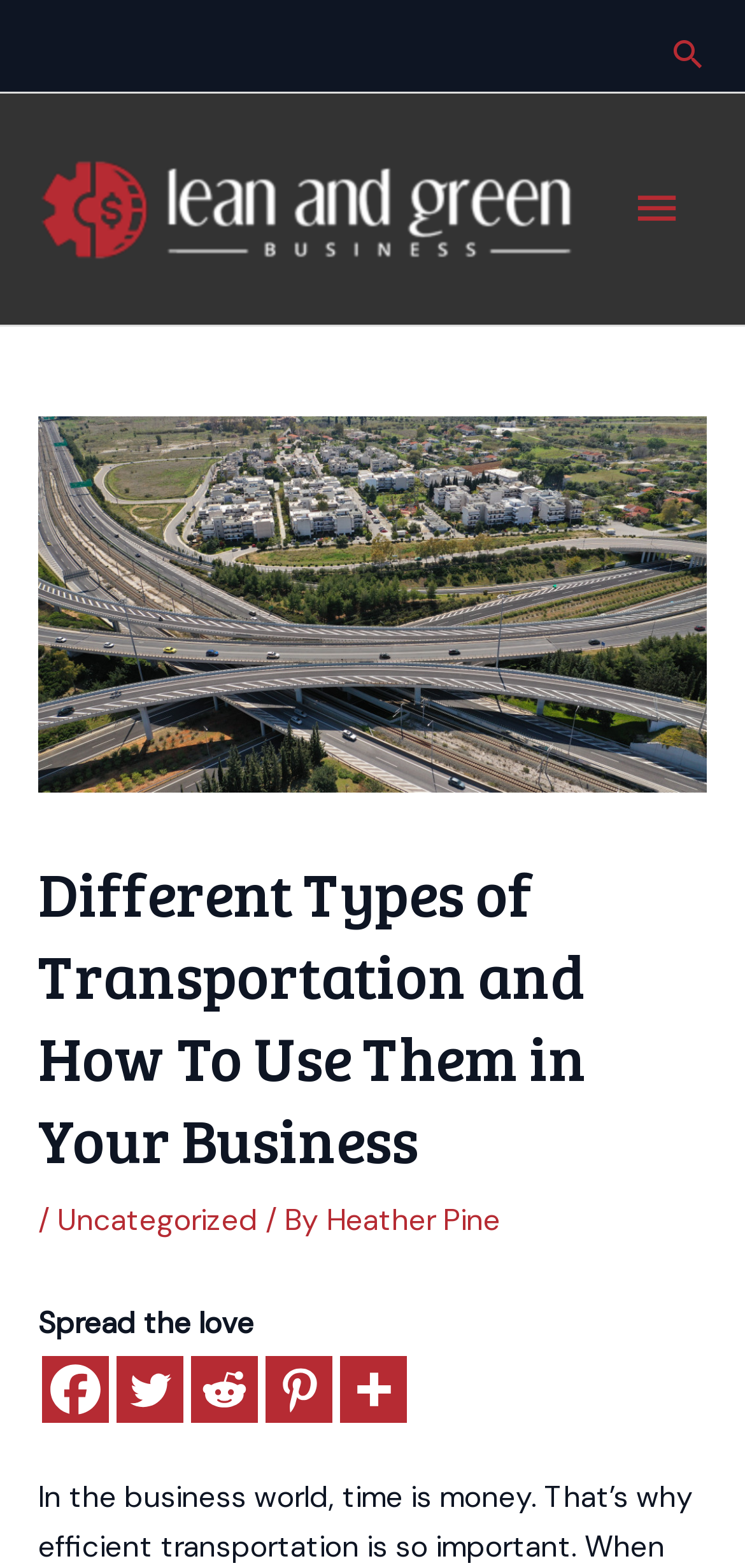Please specify the bounding box coordinates of the clickable section necessary to execute the following command: "Click the search icon".

[0.897, 0.022, 0.949, 0.046]